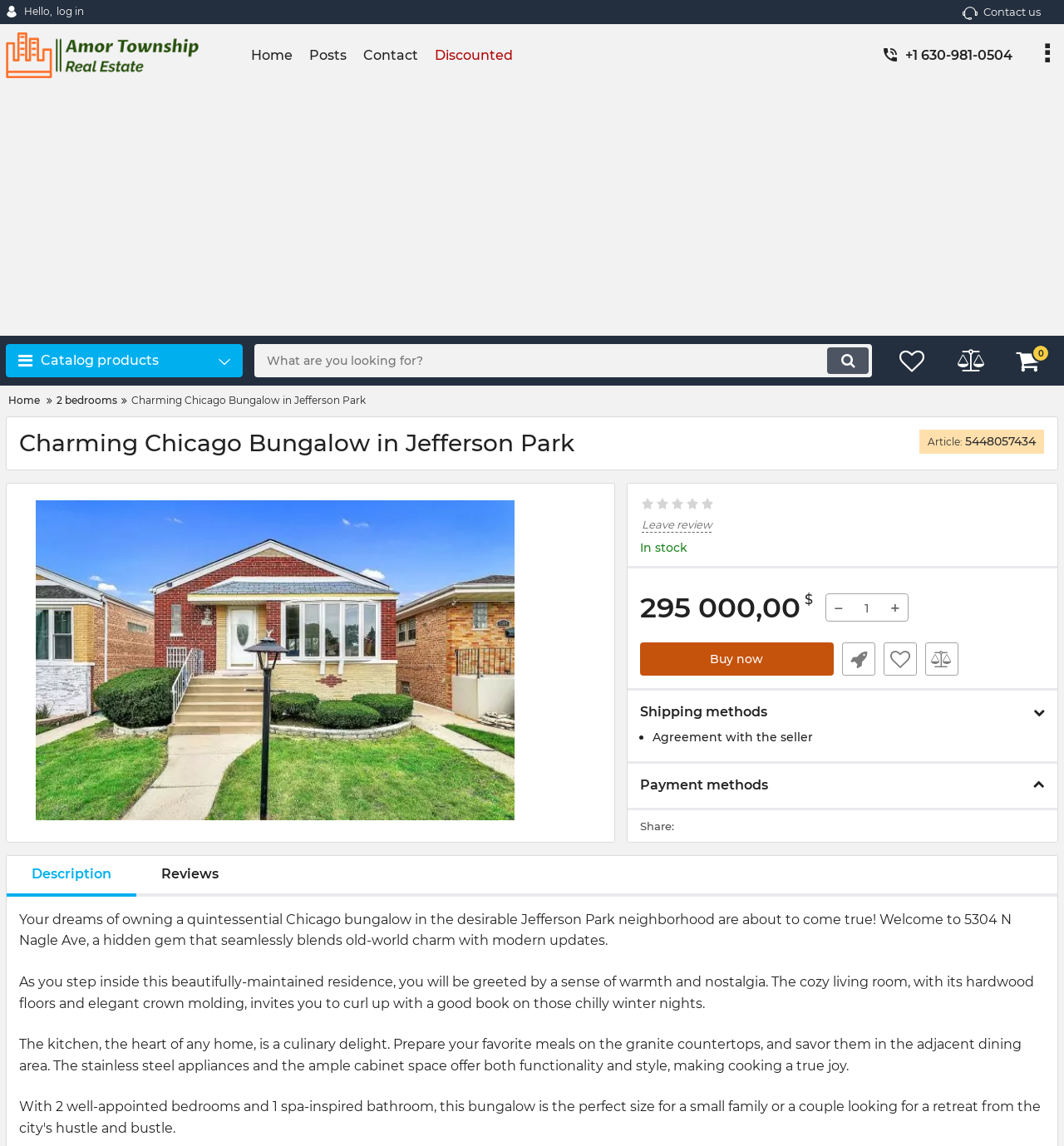Find the bounding box coordinates of the UI element according to this description: "parent_node: FAST ORDER title="Compare"".

[0.87, 0.56, 0.901, 0.589]